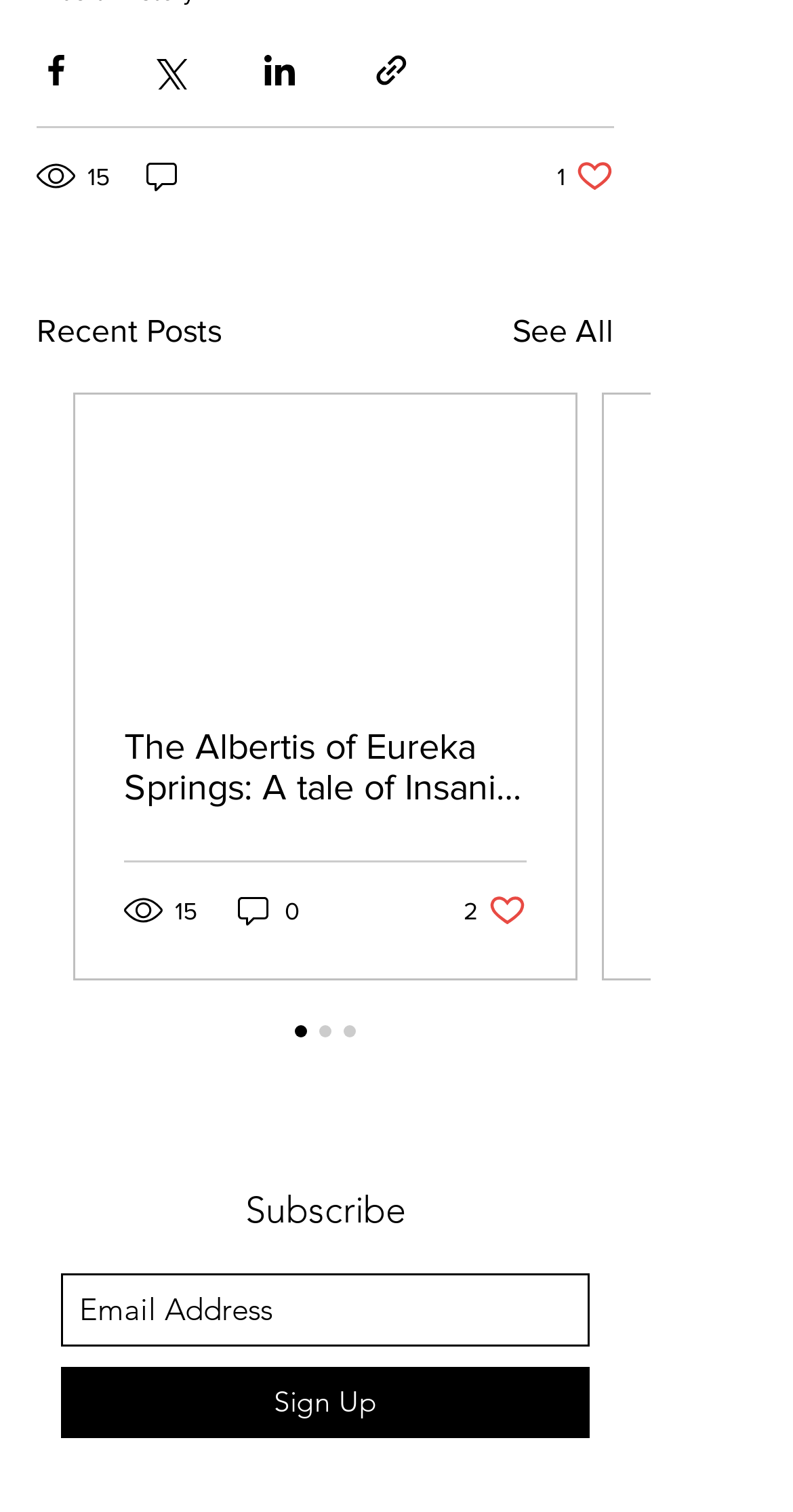Determine the bounding box of the UI element mentioned here: "ABOUT SUN BEST". The coordinates must be in the format [left, top, right, bottom] with values ranging from 0 to 1.

None